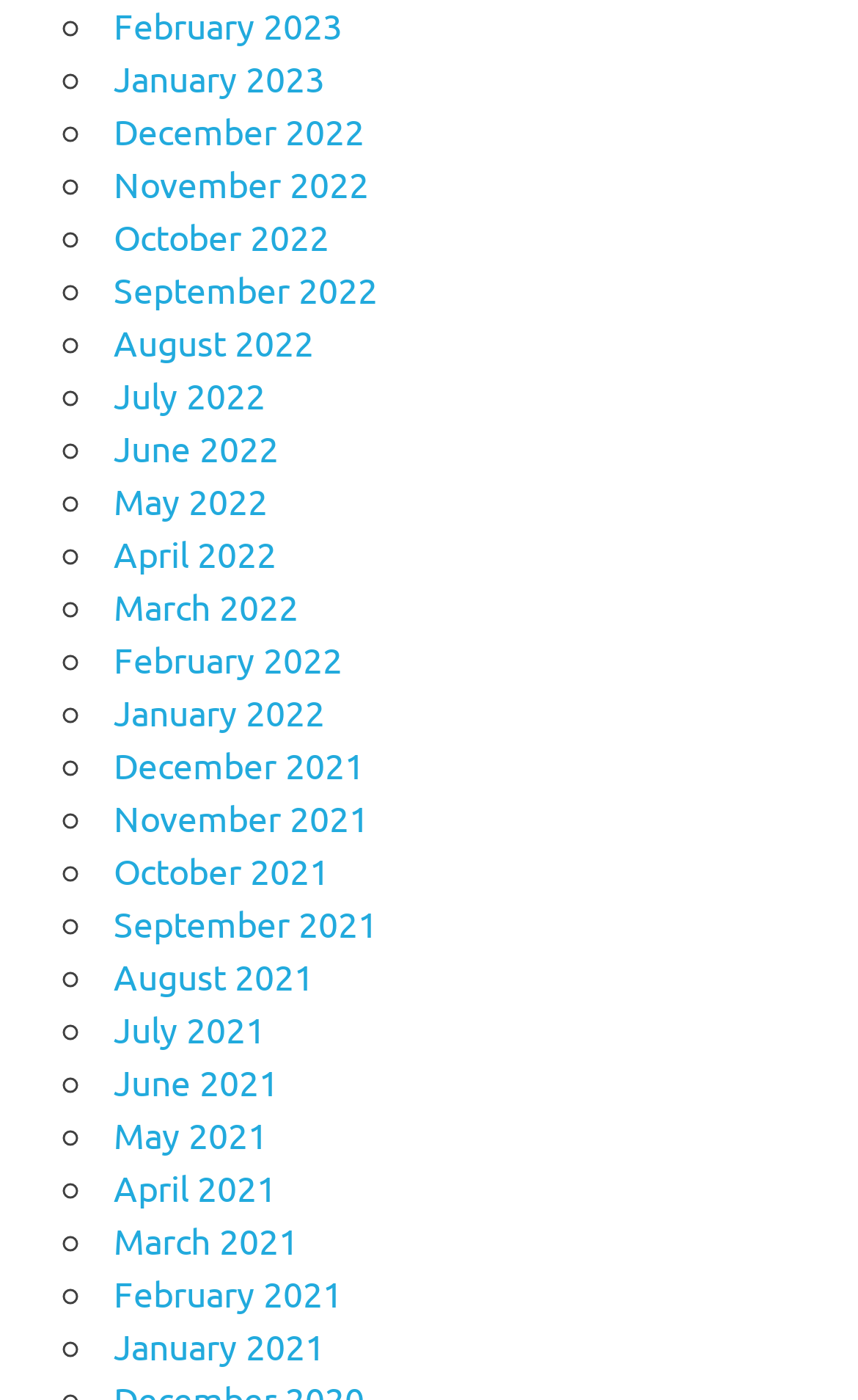What is the latest month listed on this webpage?
Based on the image, please offer an in-depth response to the question.

I looked at the list of links on the webpage and found that the latest month listed is February 2023, which is the last link on the list.